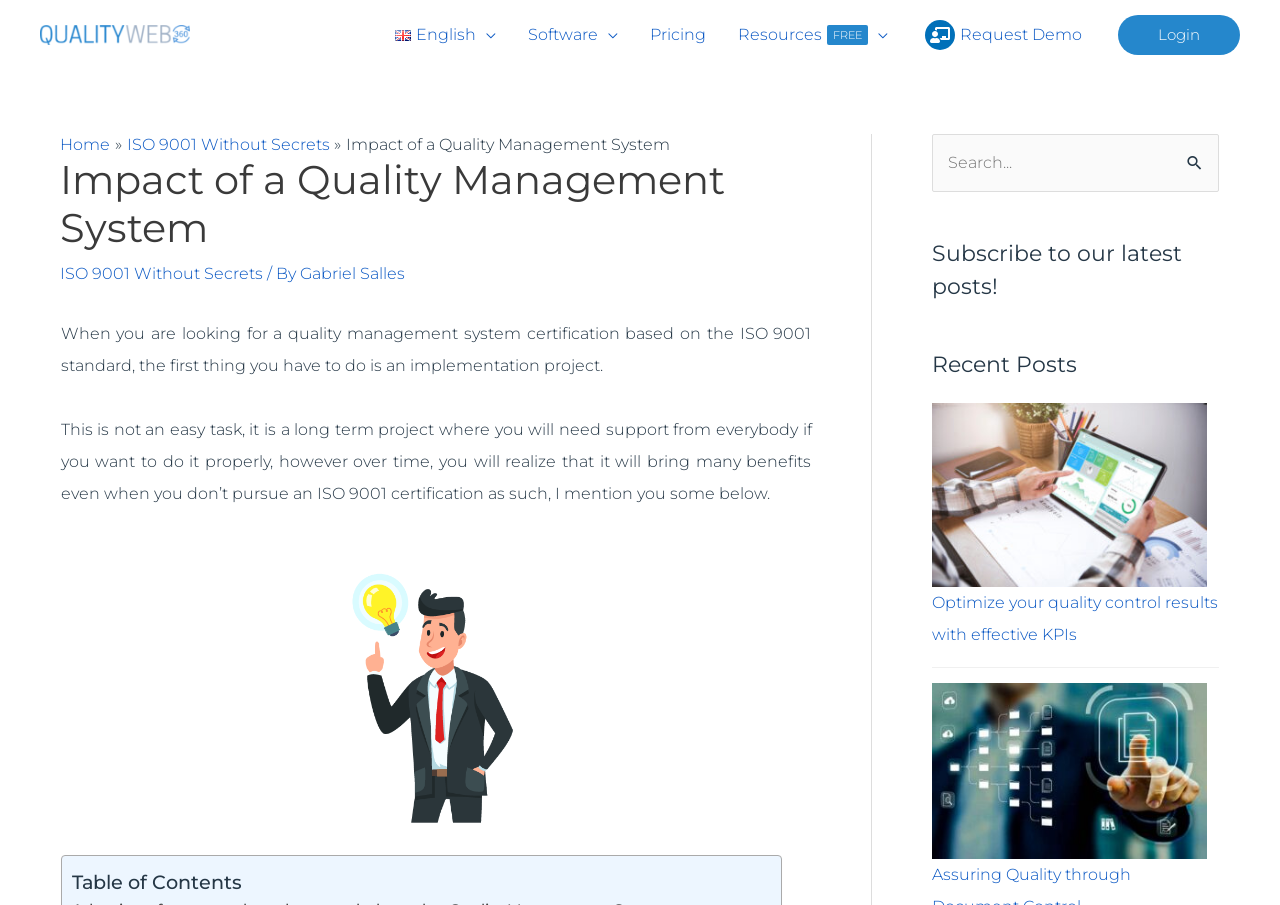Bounding box coordinates should be in the format (top-left x, top-left y, bottom-right x, bottom-right y) and all values should be floating point numbers between 0 and 1. Determine the bounding box coordinate for the UI element described as: About CrossMark

None